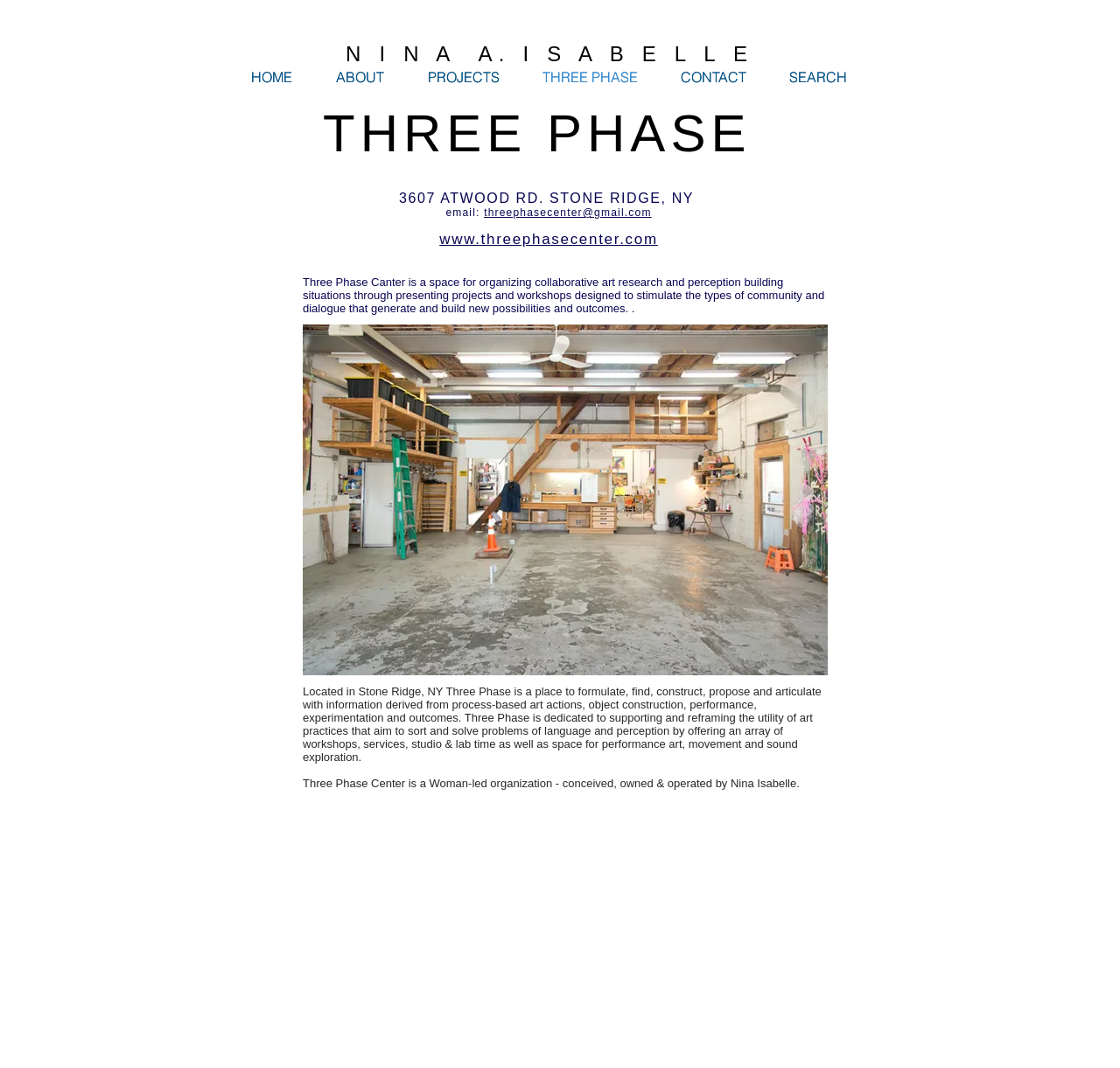Using the given element description, provide the bounding box coordinates (top-left x, top-left y, bottom-right x, bottom-right y) for the corresponding UI element in the screenshot: THREE PHASE

[0.465, 0.048, 0.588, 0.097]